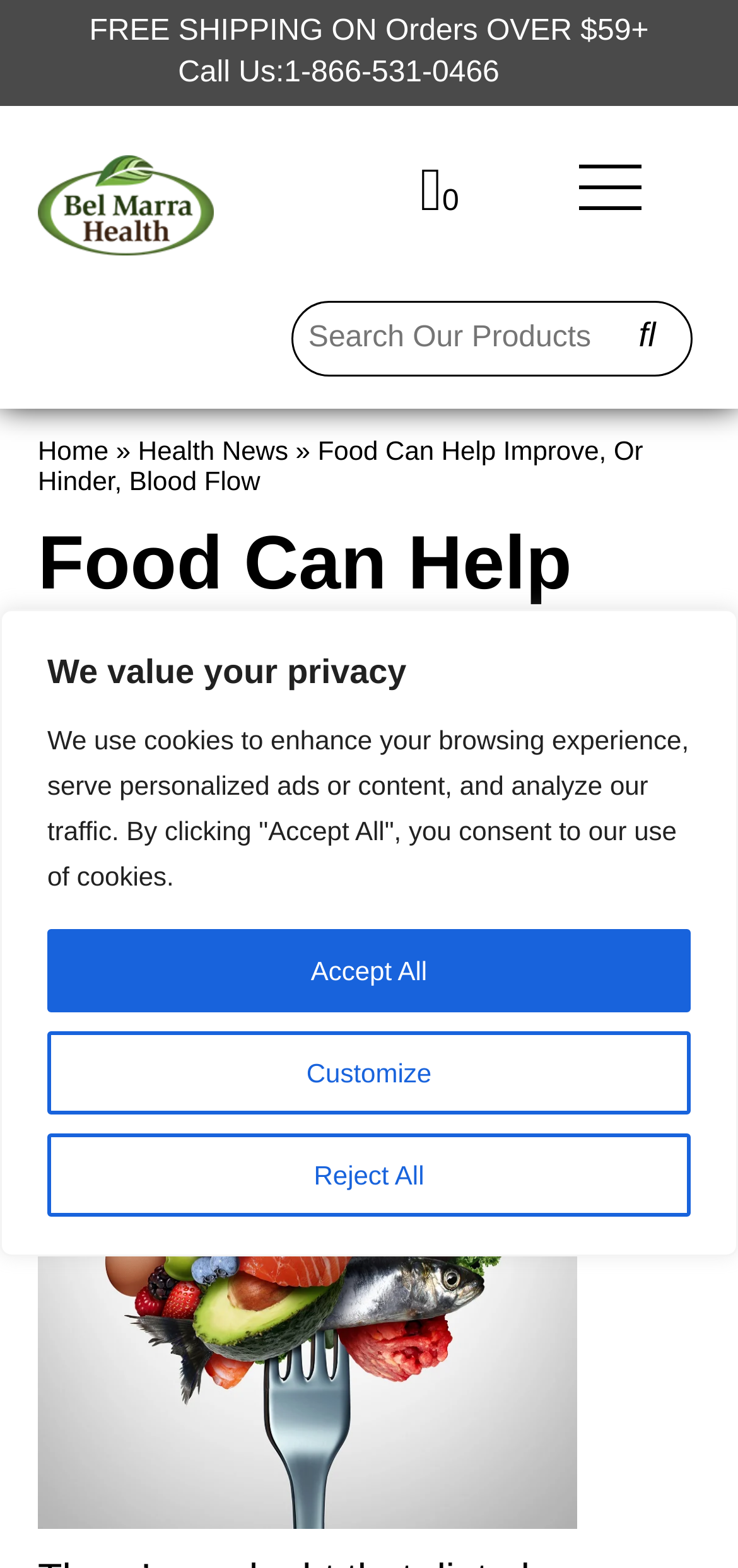Identify the bounding box coordinates of the part that should be clicked to carry out this instruction: "Go to the home page".

[0.051, 0.277, 0.147, 0.297]